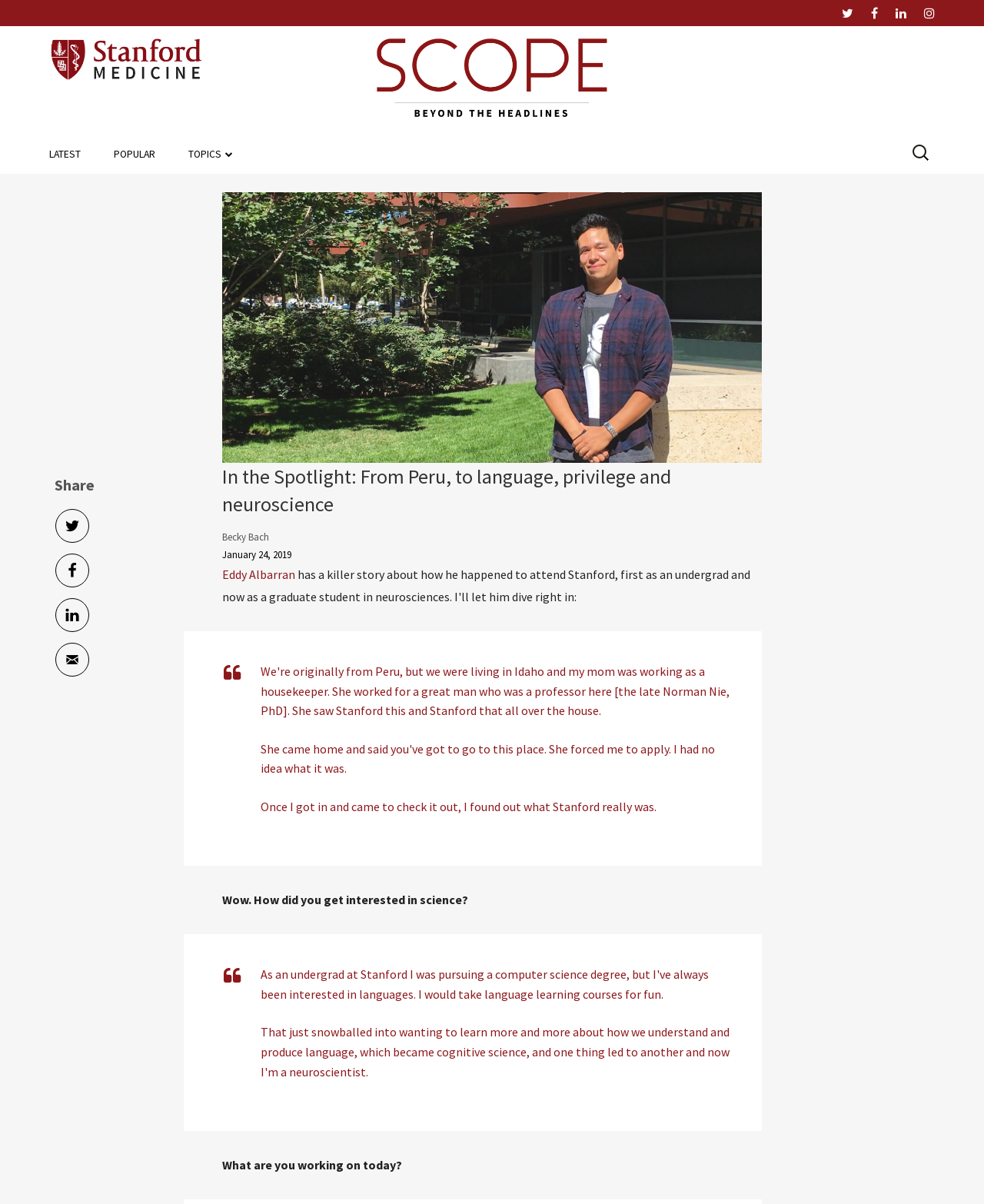Determine the bounding box coordinates of the region to click in order to accomplish the following instruction: "Share this article on Twitter". Provide the coordinates as four float numbers between 0 and 1, specifically [left, top, right, bottom].

[0.855, 0.0, 0.867, 0.022]